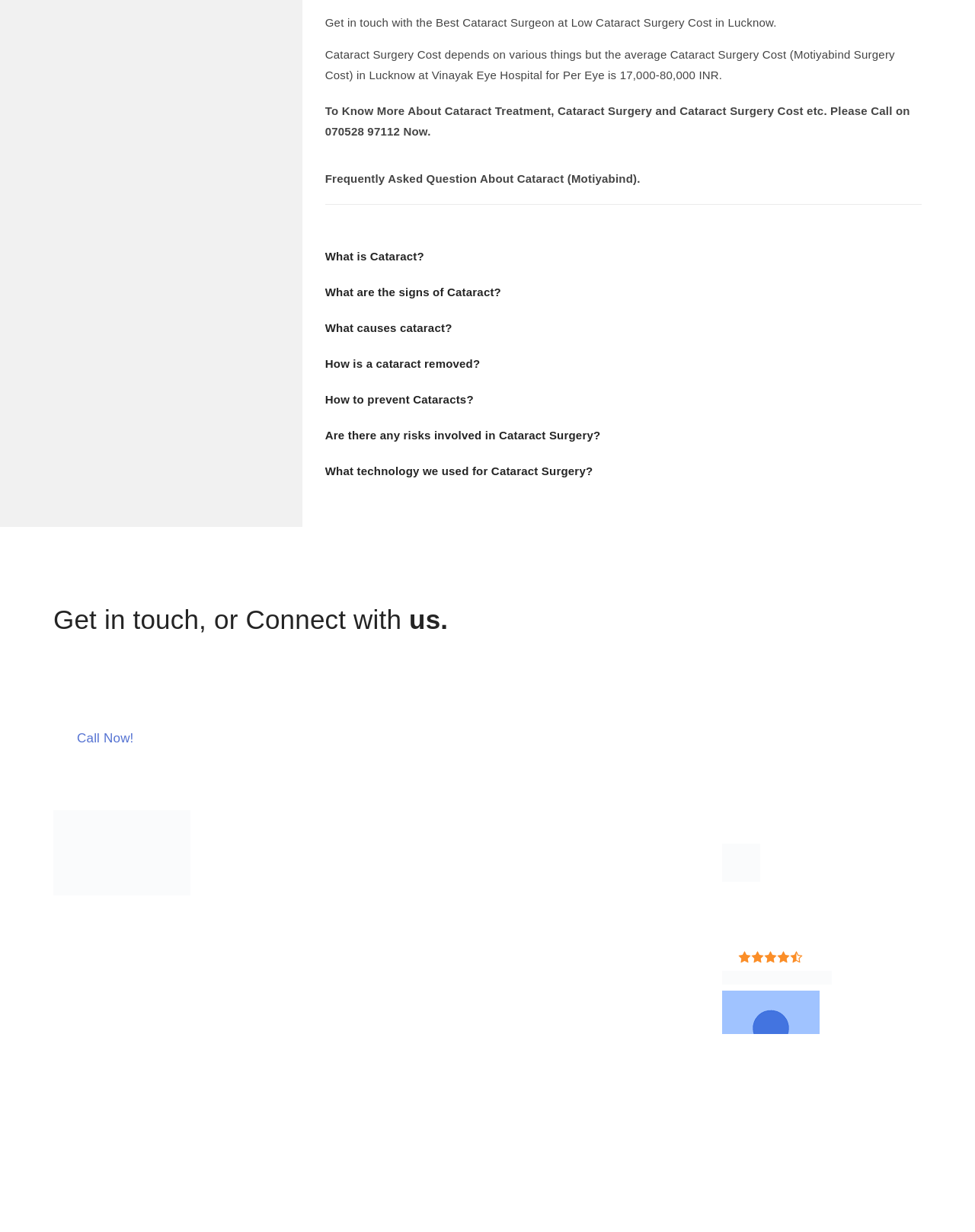Locate the bounding box coordinates of the item that should be clicked to fulfill the instruction: "Call the phone number".

[0.055, 0.584, 0.165, 0.614]